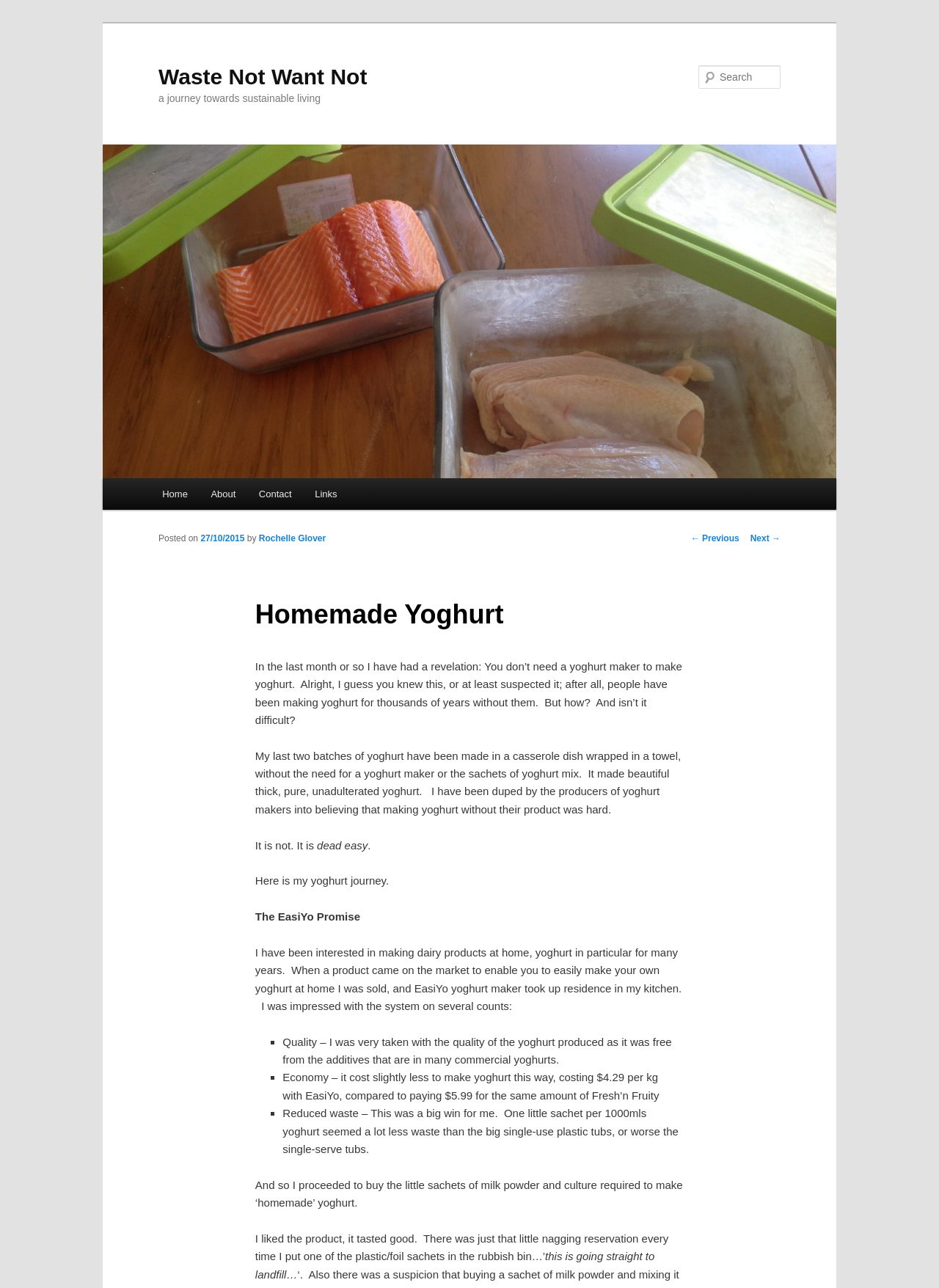Please identify the bounding box coordinates of the element I need to click to follow this instruction: "Contact the author".

[0.263, 0.371, 0.323, 0.396]